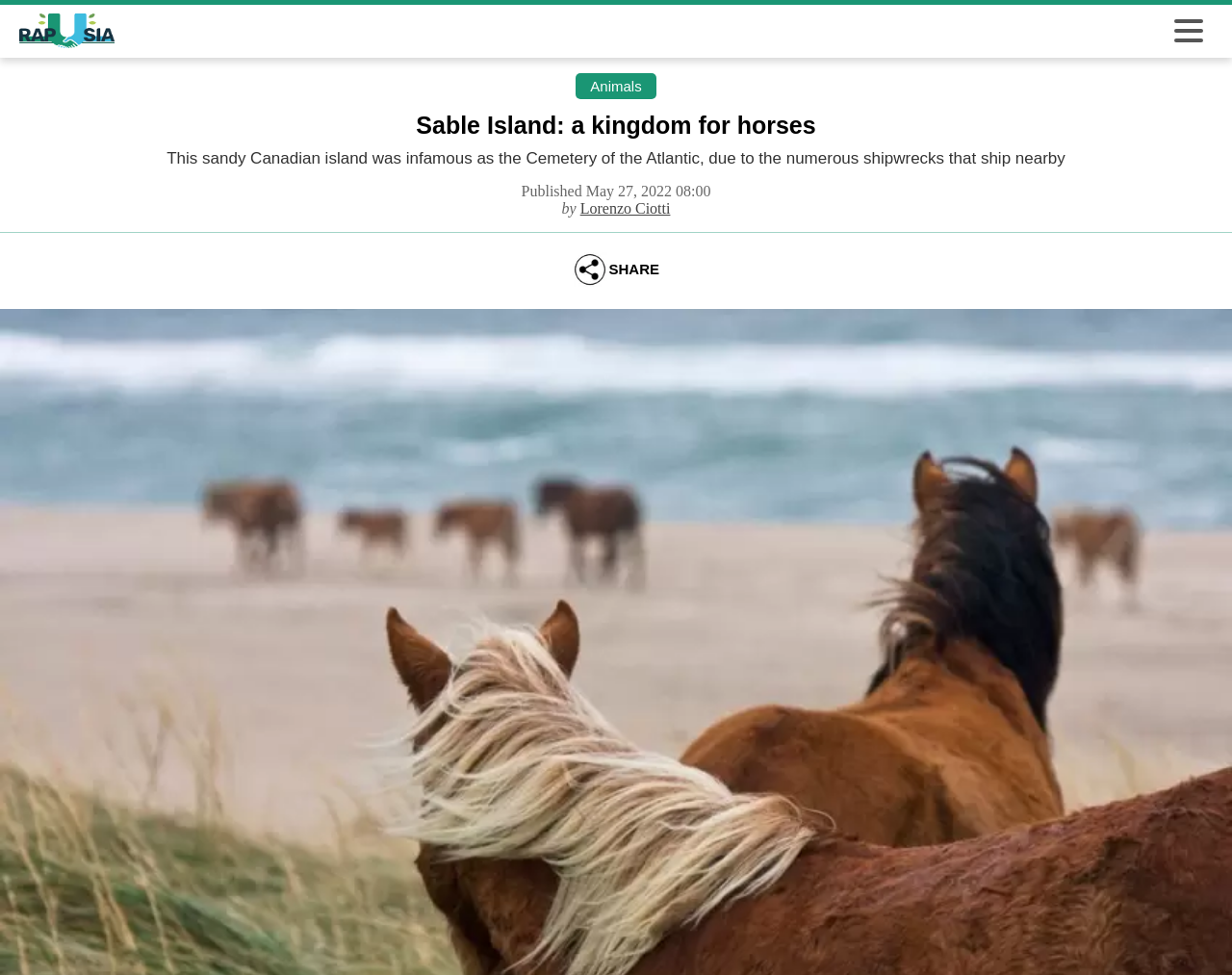Who is the author of the article?
Give a single word or phrase answer based on the content of the image.

Lorenzo Ciotti